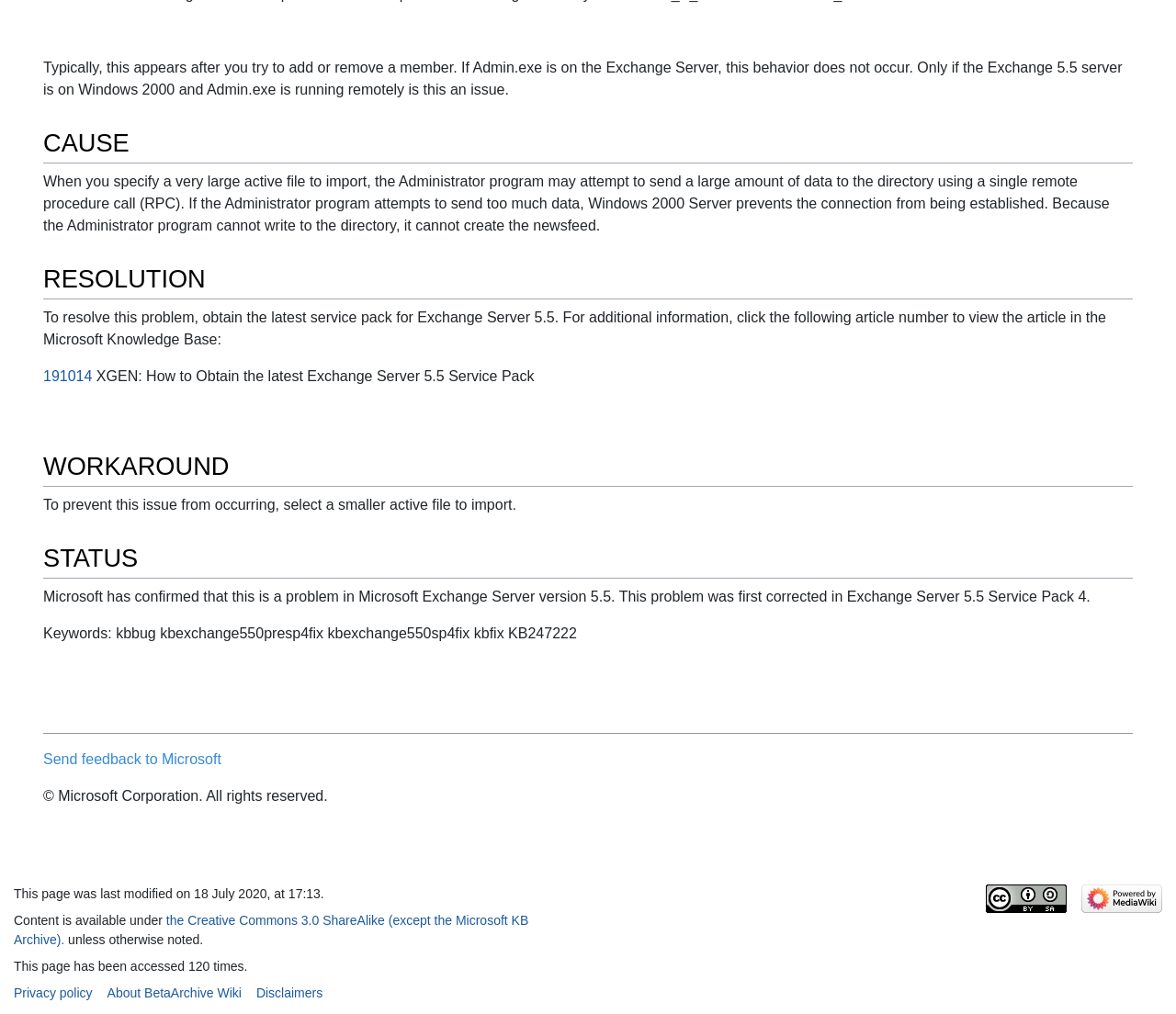Please study the image and answer the question comprehensively:
How can this problem be resolved?

The 'RESOLUTION' section provides the solution to the problem, which is to obtain the latest service pack for Exchange Server 5.5. This is mentioned in the article with the number 191014, which can be accessed by clicking on the link.